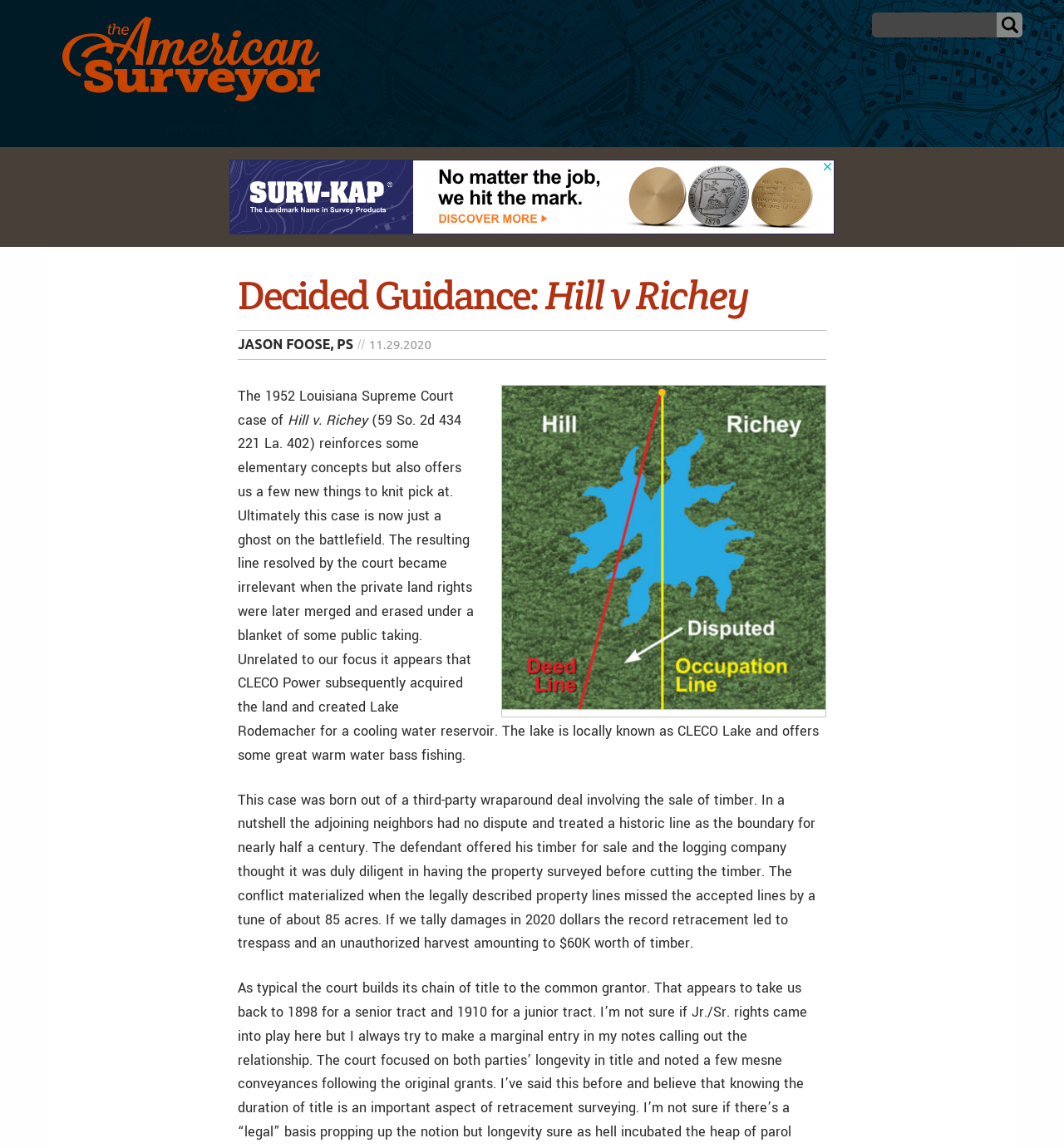What is the name of the court case discussed on this webpage?
Using the information from the image, give a concise answer in one word or a short phrase.

Hill v. Richey